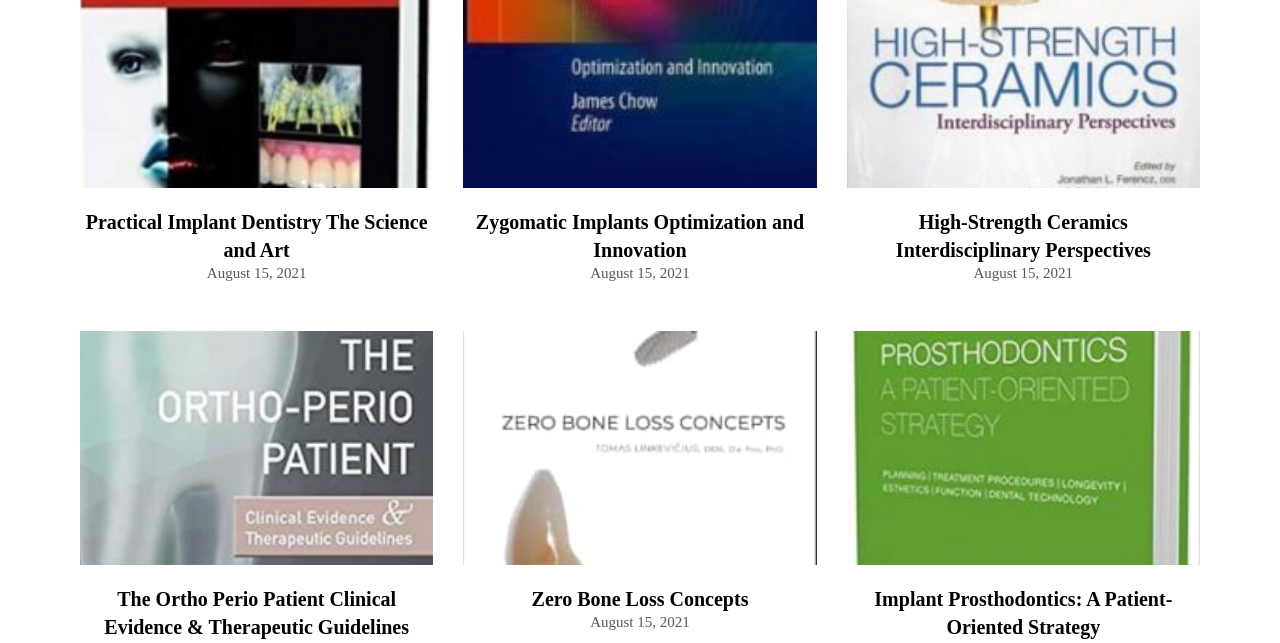How many links are there on the page?
Using the image, answer in one word or phrase.

9